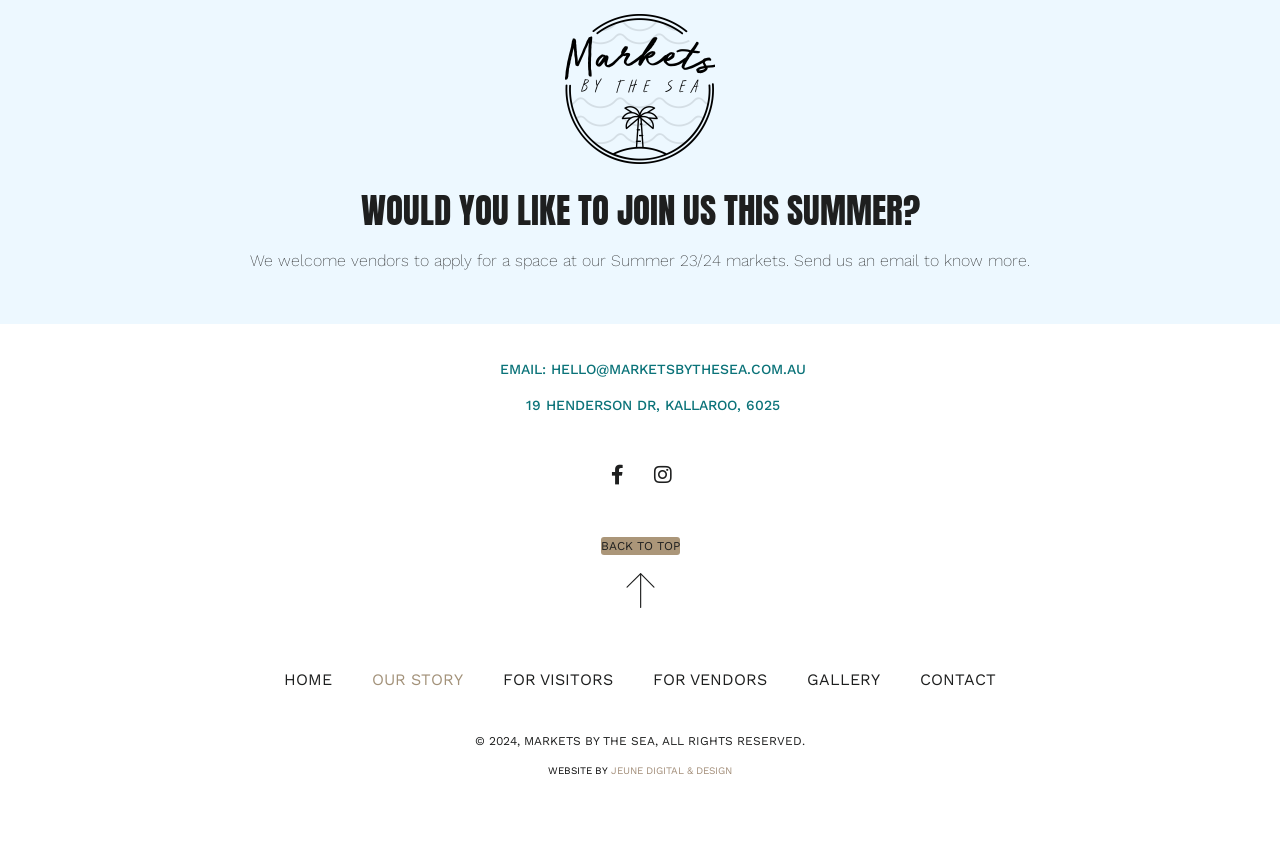Find the bounding box coordinates of the area to click in order to follow the instruction: "Contact us".

[0.703, 0.768, 0.794, 0.802]